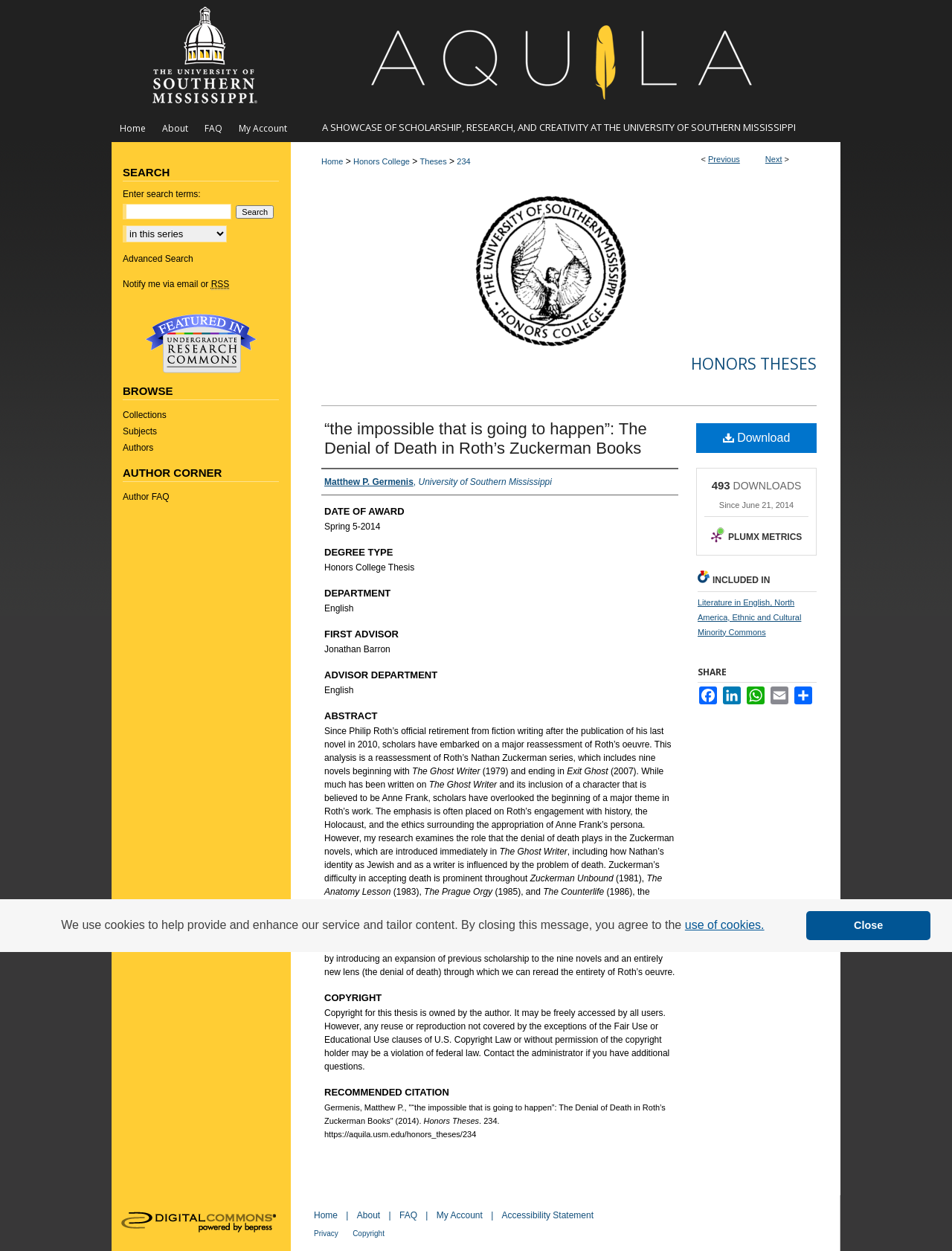What is the title of the thesis?
Answer the question in as much detail as possible.

I found the title of the thesis by looking at the heading element with the text '“the impossible that is going to happen”: The Denial of Death in Roth’s Zuckerman Books' which is located at the top of the webpage.